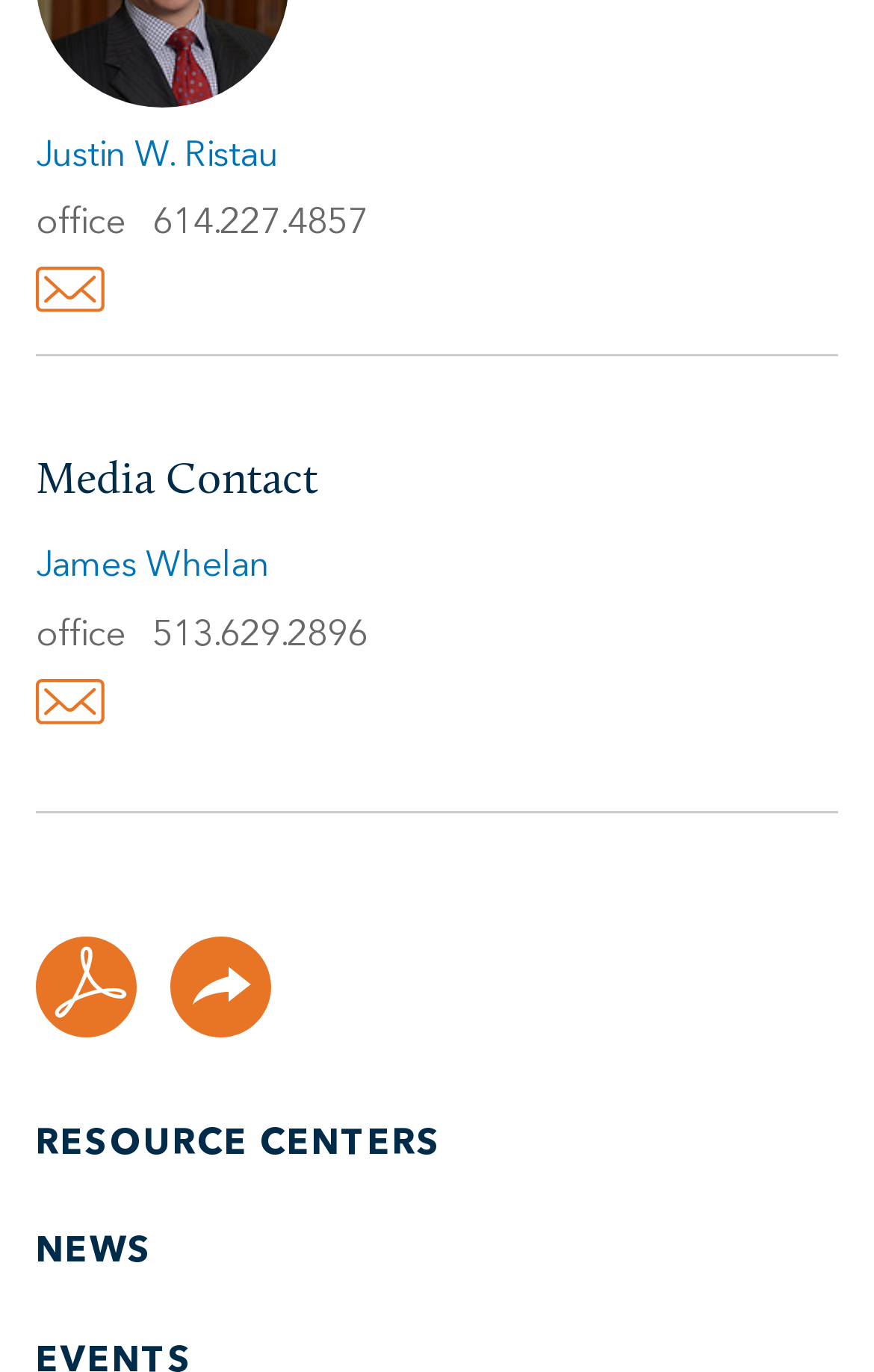Kindly determine the bounding box coordinates for the clickable area to achieve the given instruction: "Contact Justin W. Ristau".

[0.041, 0.101, 0.318, 0.127]